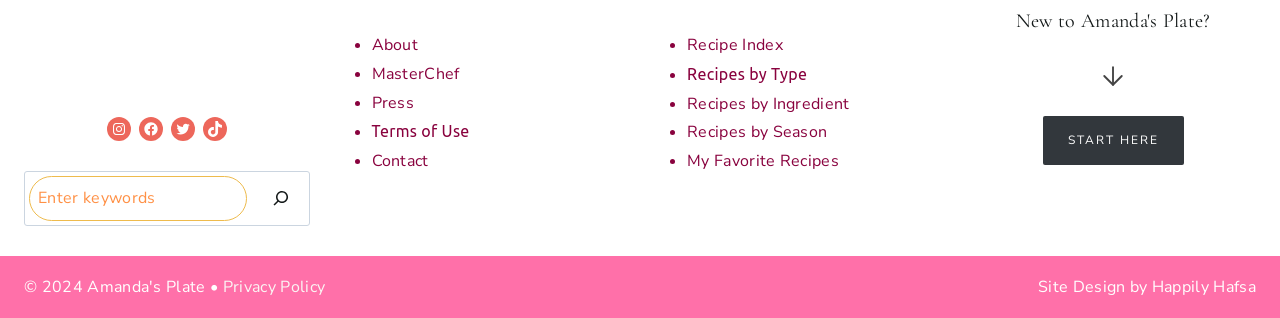What is the purpose of the search bar?
Answer the question with a detailed and thorough explanation.

I inferred the purpose of the search bar by looking at the context in which it is placed. The search bar is located near the top of the webpage, and there are links to recipes and cooking-related topics nearby, so it is likely that the search bar is intended for searching recipes.